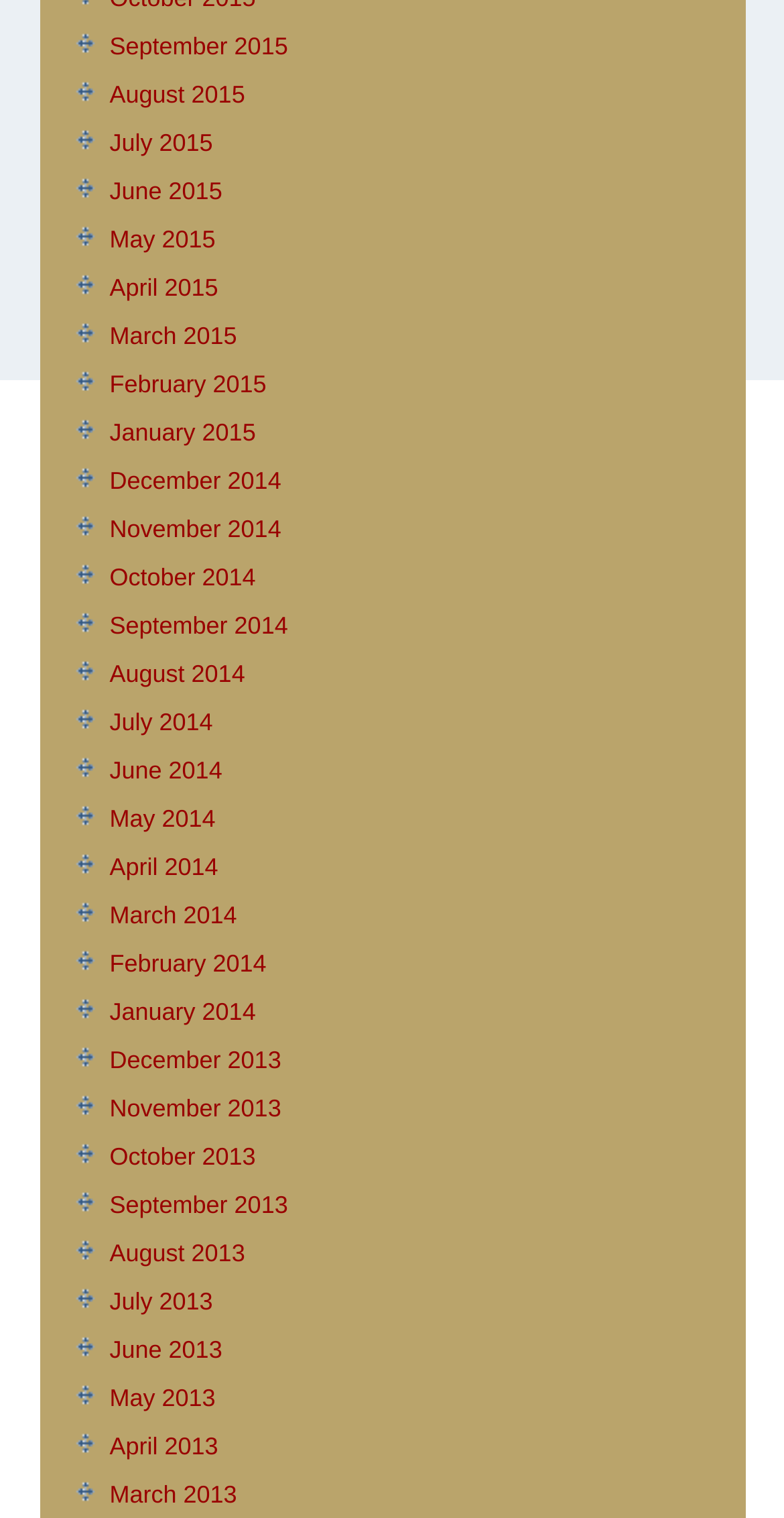Using the description: "September 2014", identify the bounding box of the corresponding UI element in the screenshot.

[0.14, 0.403, 0.367, 0.421]